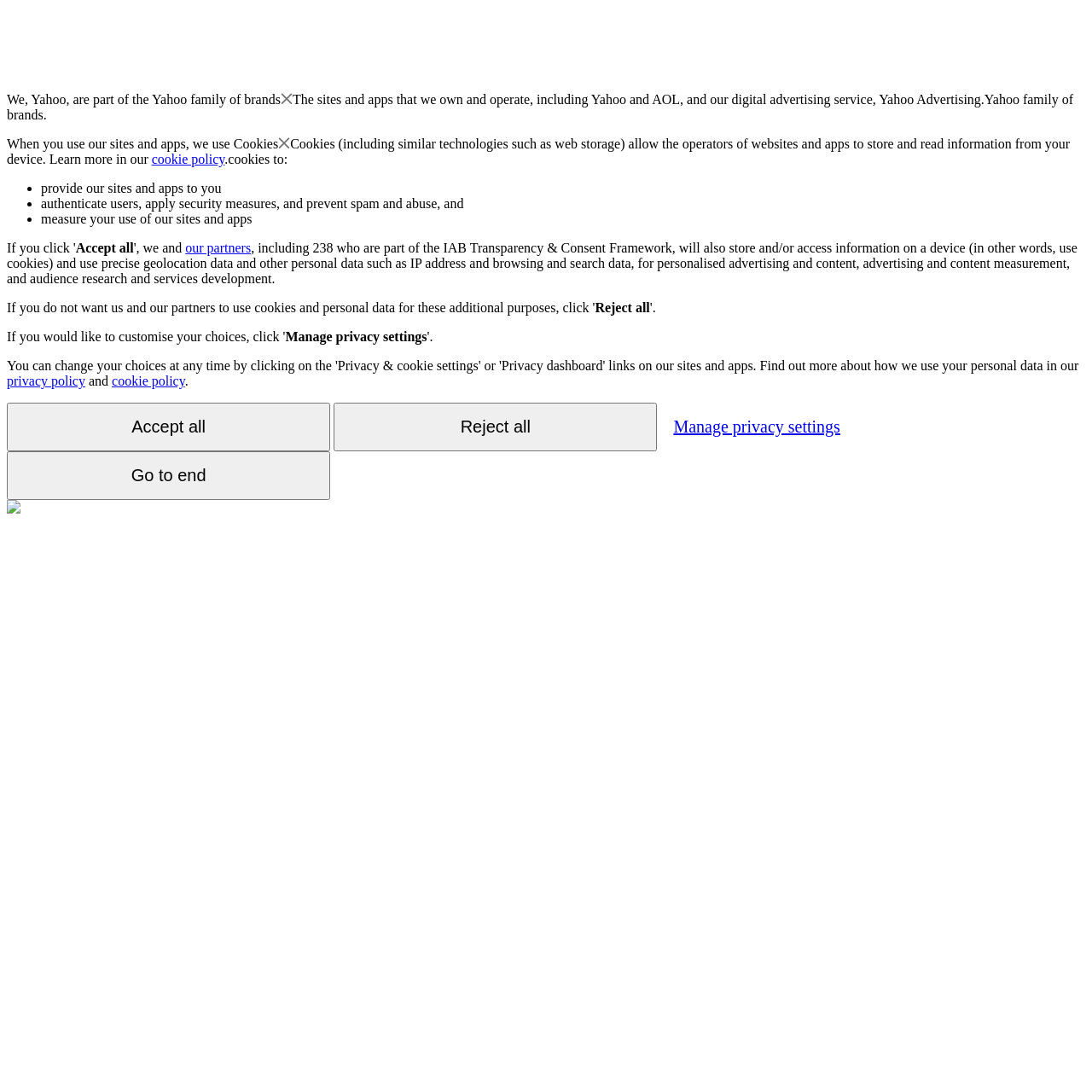Please give the bounding box coordinates of the area that should be clicked to fulfill the following instruction: "Click the 'Accept all' button". The coordinates should be in the format of four float numbers from 0 to 1, i.e., [left, top, right, bottom].

[0.069, 0.22, 0.122, 0.234]